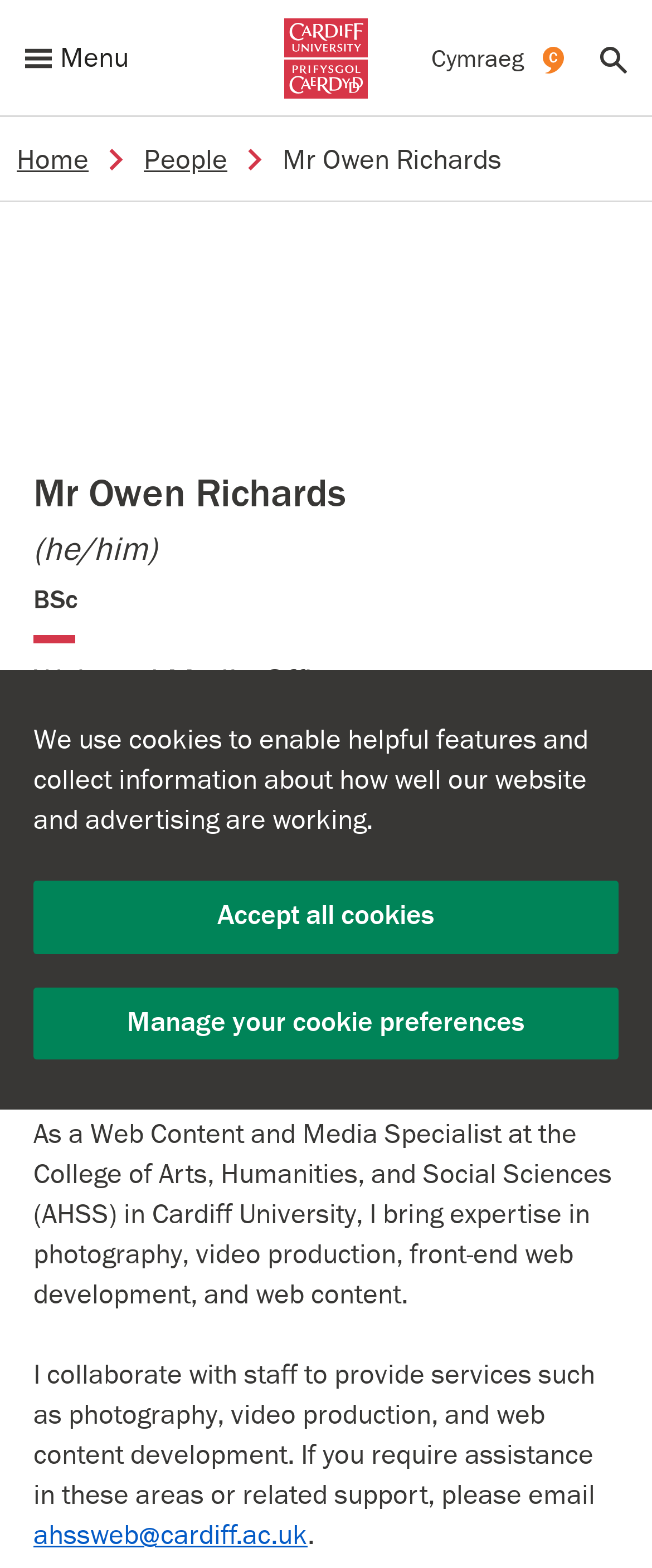Identify the coordinates of the bounding box for the element that must be clicked to accomplish the instruction: "Contact Mr Owen Richards via email".

[0.131, 0.466, 0.669, 0.488]